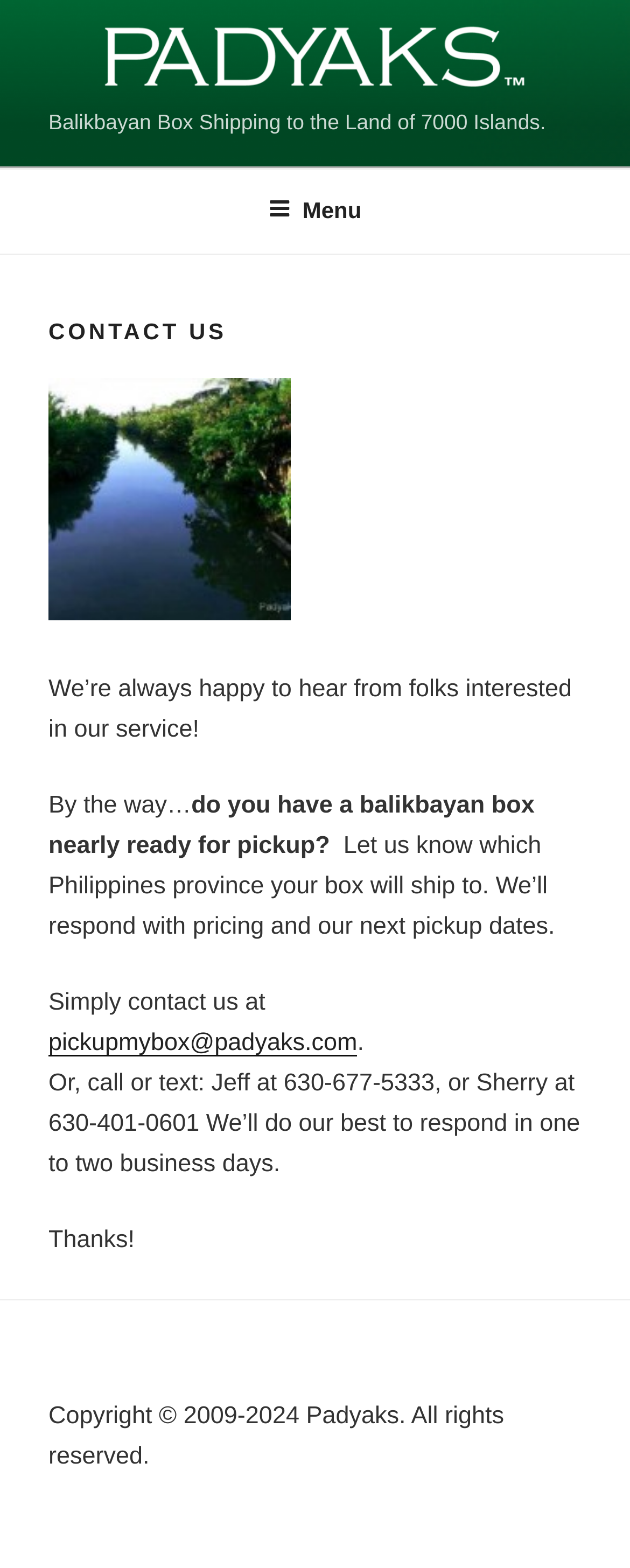Utilize the information from the image to answer the question in detail:
What is the company name mentioned on the webpage?

The company name 'Padyaks' is mentioned in the copyright section at the bottom of the webpage, which states 'Copyright © 2009-2024 Padyaks. All rights reserved.'